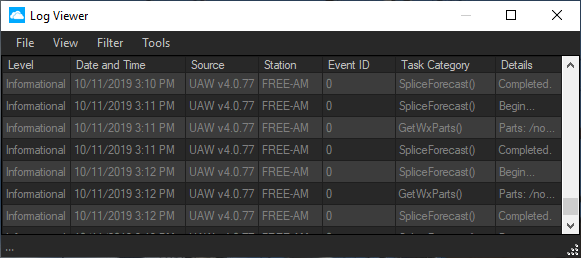Give a detailed account of the visual elements in the image.

The image depicts the "Log Viewer" interface of a software application, displaying a log file containing various informational entries. Each row provides key details about the entries, including the log level, the date and time the event occurred, the source application version (UAW v4.0.77), the associated station (FREE-AM), event ID, task category, and specific details about each task. 

The log entries show a series of completed tasks and their respective statuses, indicating the completion of operations like "SpliceForecast()" and "GetWxParts()". The overall layout includes a menu at the top with typical options such as "File," "View," "Filter," and "Tools", as well as a vertical scroll bar allowing users to navigate through the entries. This interface is essential for monitoring the software's operations, ensuring that users can keep track of the tasks performed by the application in real time.